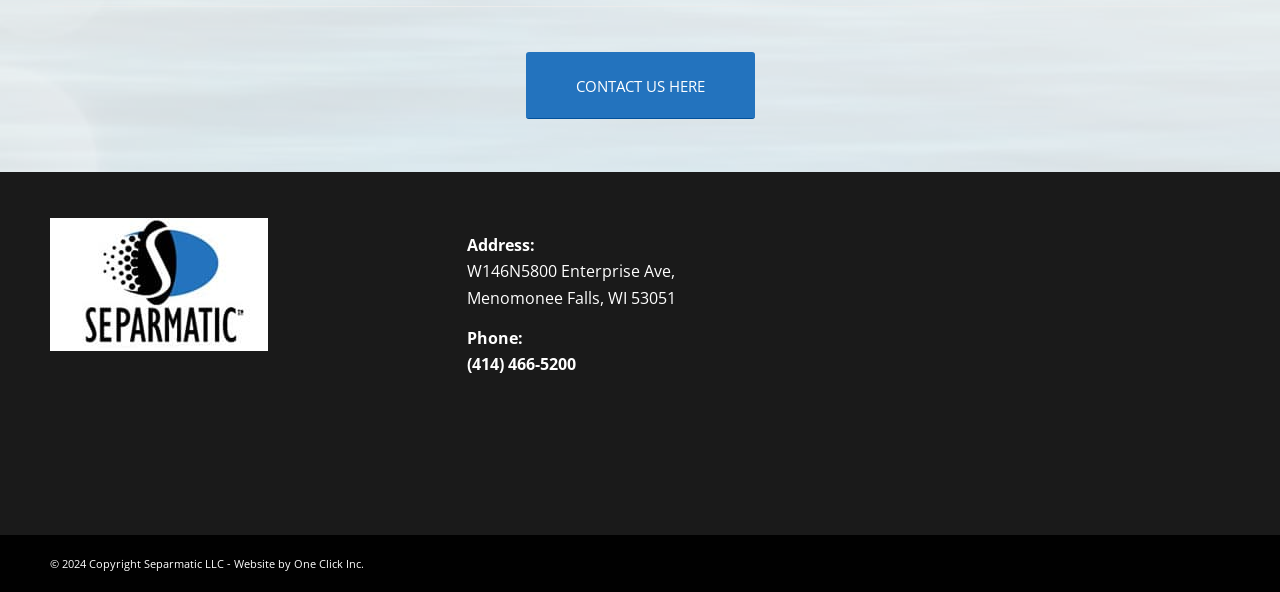Give a one-word or phrase response to the following question: What is the company's phone number?

(414) 466-5200